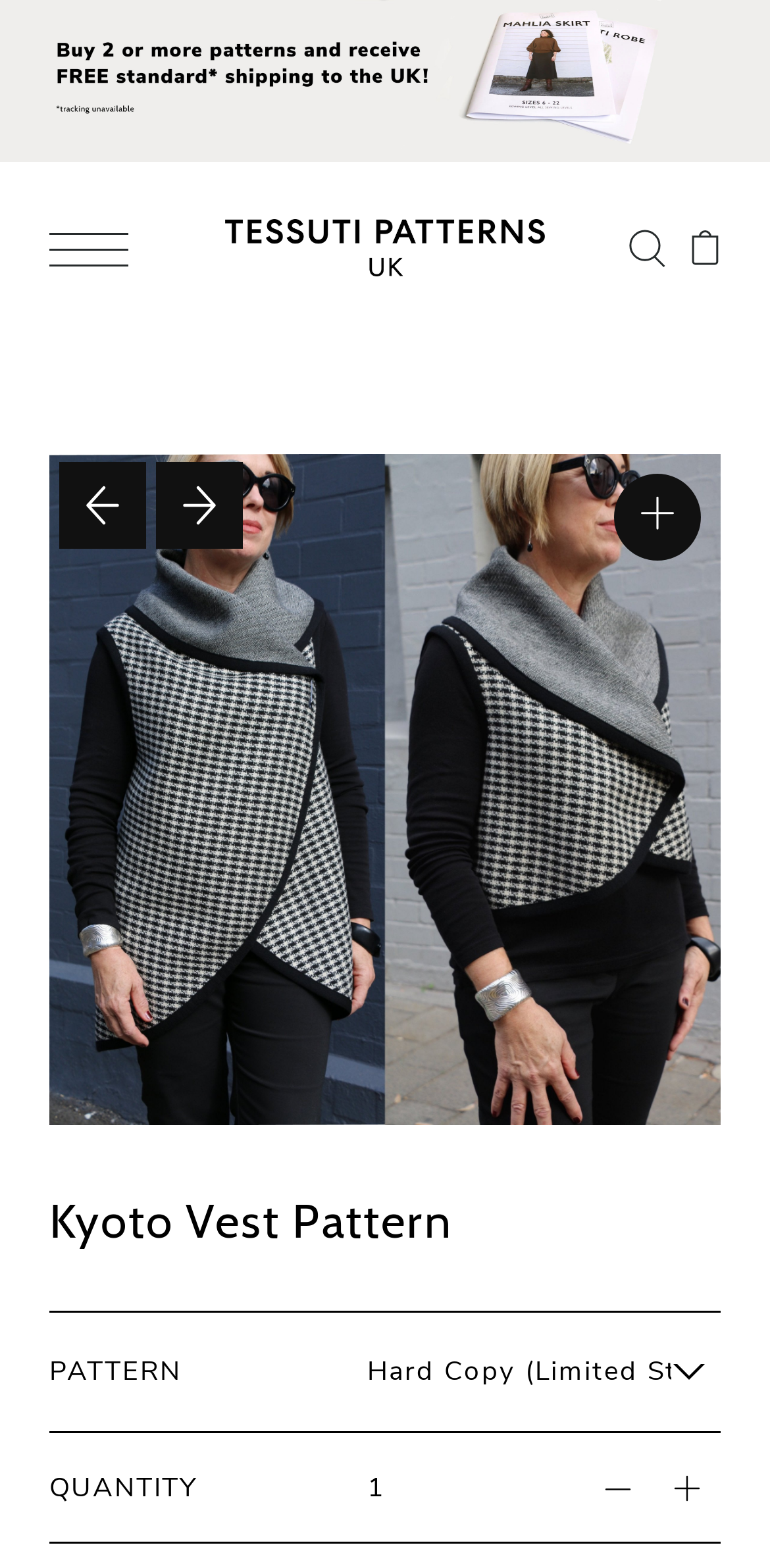Locate the bounding box coordinates of the area to click to fulfill this instruction: "Open cart". The bounding box should be presented as four float numbers between 0 and 1, in the order [left, top, right, bottom].

[0.897, 0.139, 0.936, 0.177]